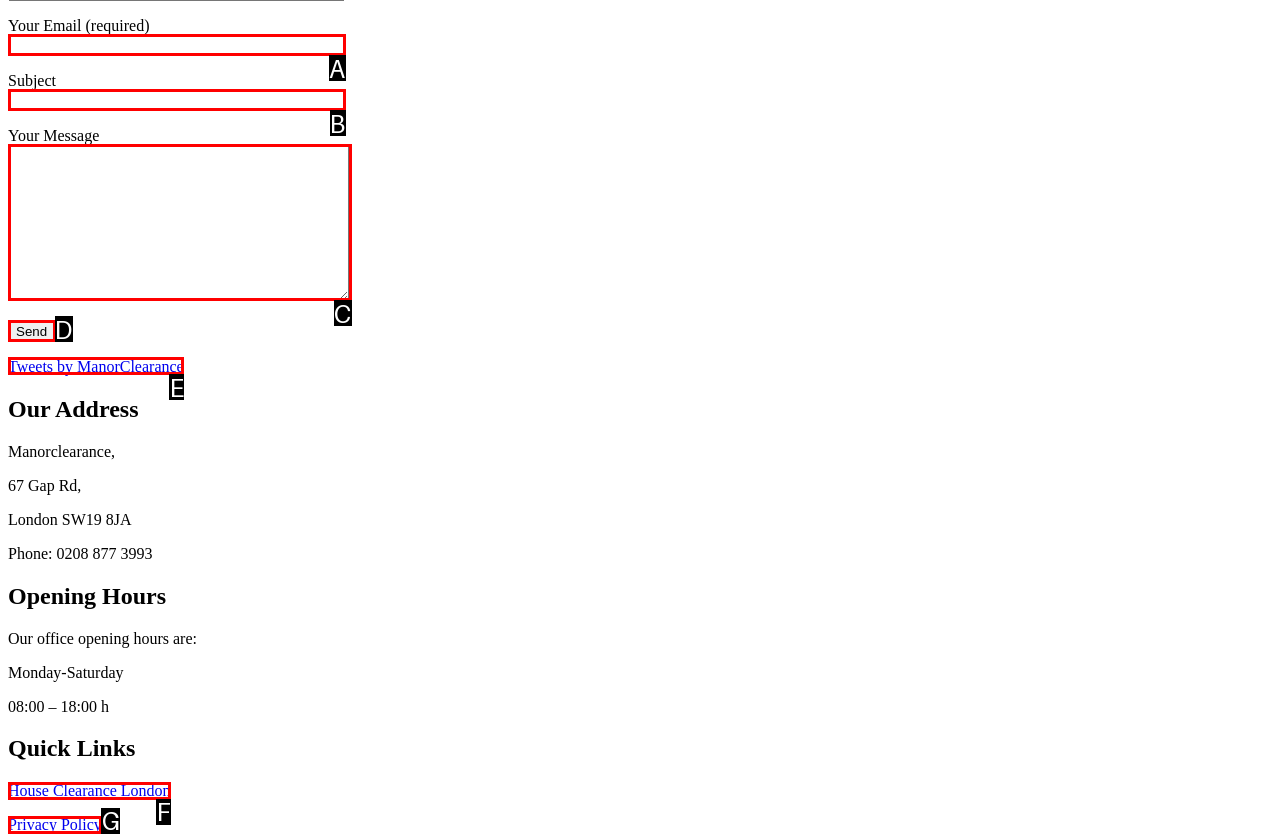Select the letter that corresponds to this element description: House Clearance London
Answer with the letter of the correct option directly.

F